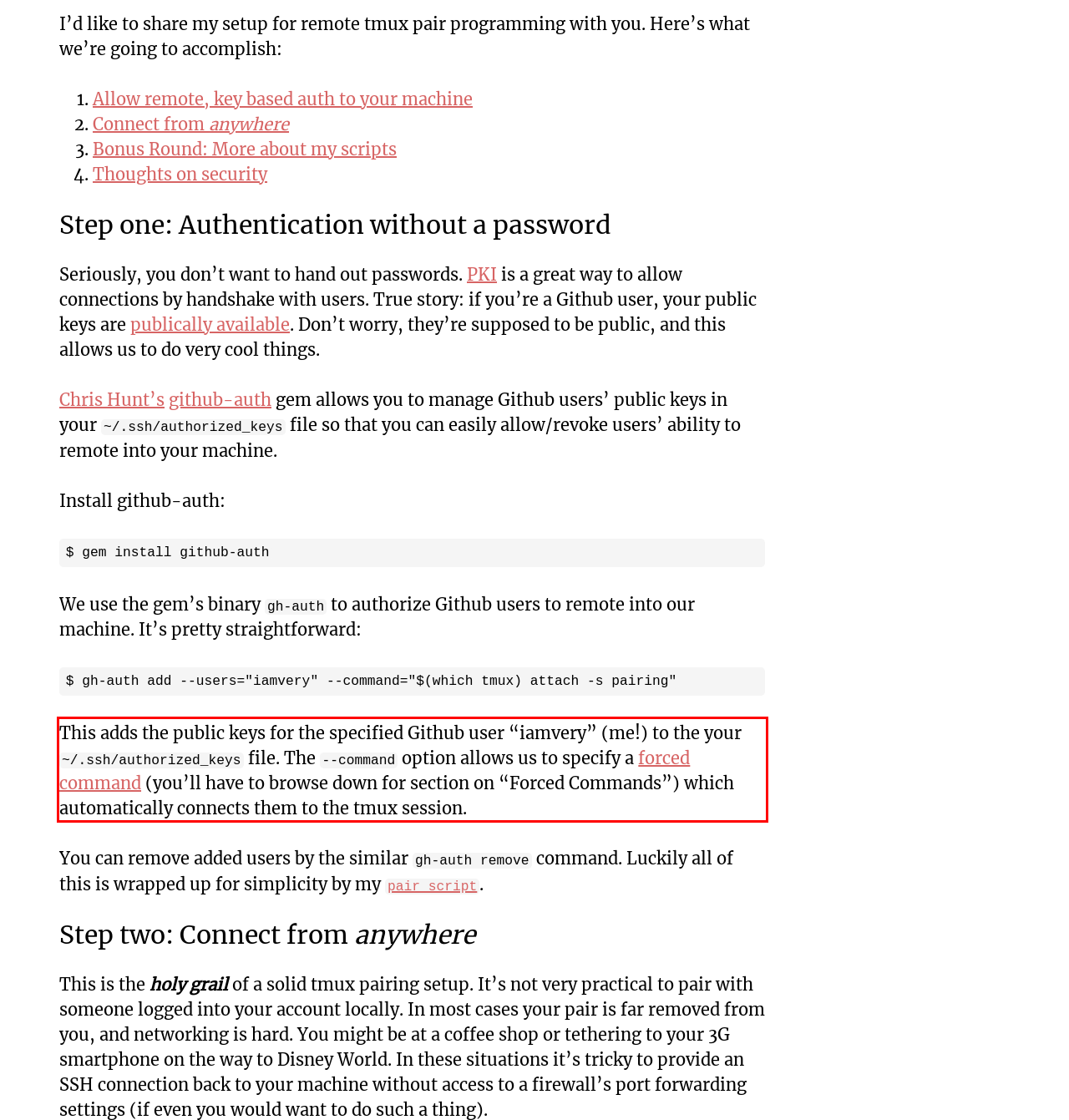You are given a screenshot showing a webpage with a red bounding box. Perform OCR to capture the text within the red bounding box.

This adds the public keys for the specified Github user “iamvery” (me!) to the your ~/.ssh/authorized_keys file. The --command option allows us to specify a forced command (you’ll have to browse down for section on “Forced Commands”) which automatically connects them to the tmux session.